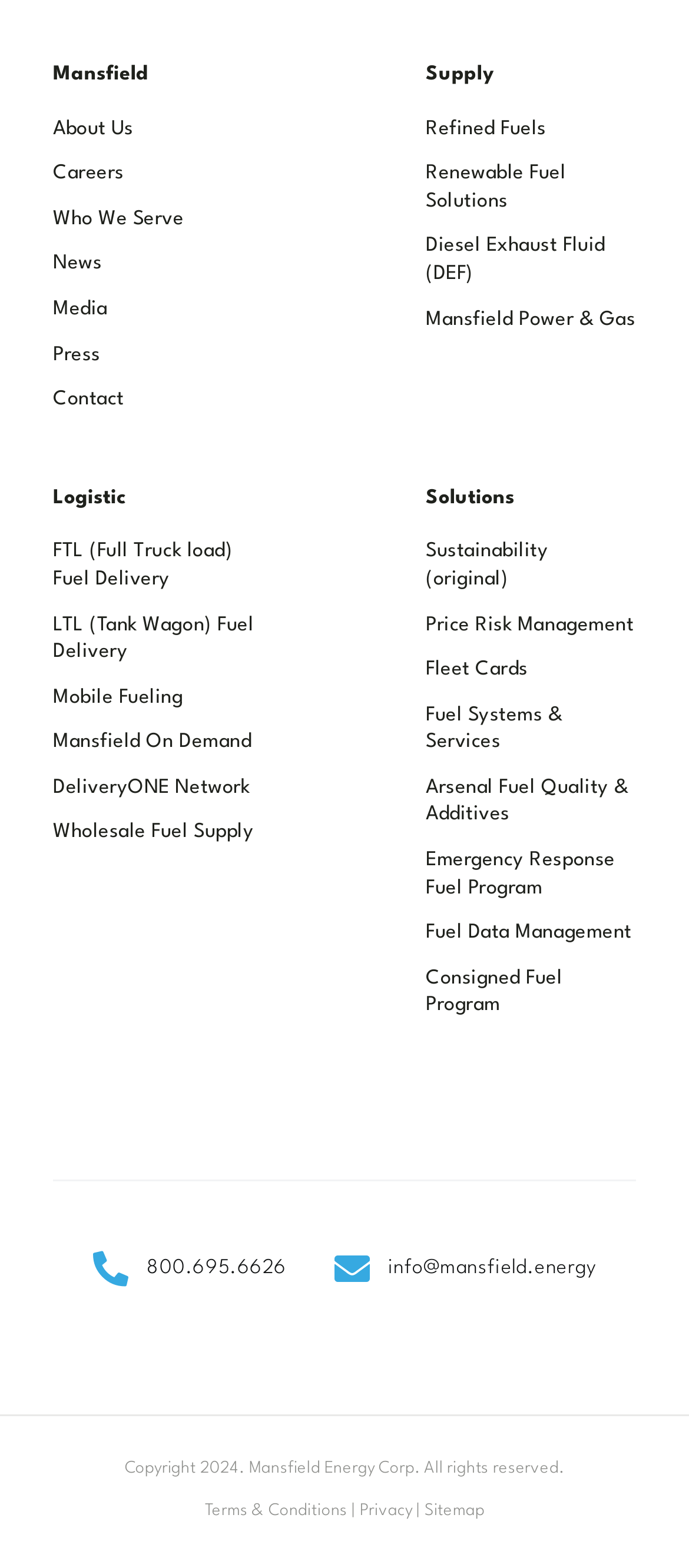Please find the bounding box coordinates of the element that needs to be clicked to perform the following instruction: "Click on About Us". The bounding box coordinates should be four float numbers between 0 and 1, represented as [left, top, right, bottom].

[0.077, 0.074, 0.382, 0.103]